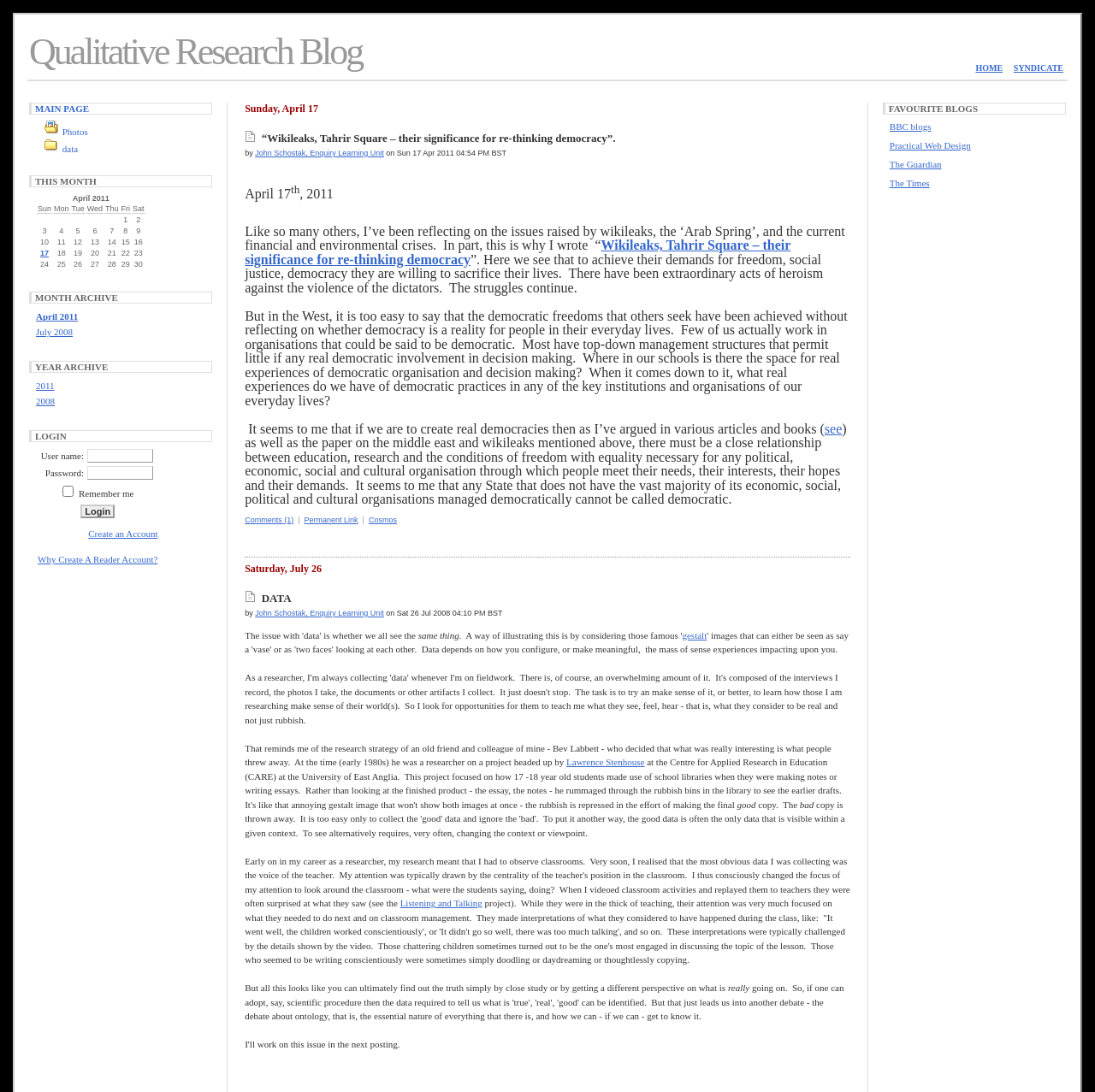Locate the bounding box of the UI element with the following description: "Listening and Talking".

[0.365, 0.822, 0.44, 0.832]